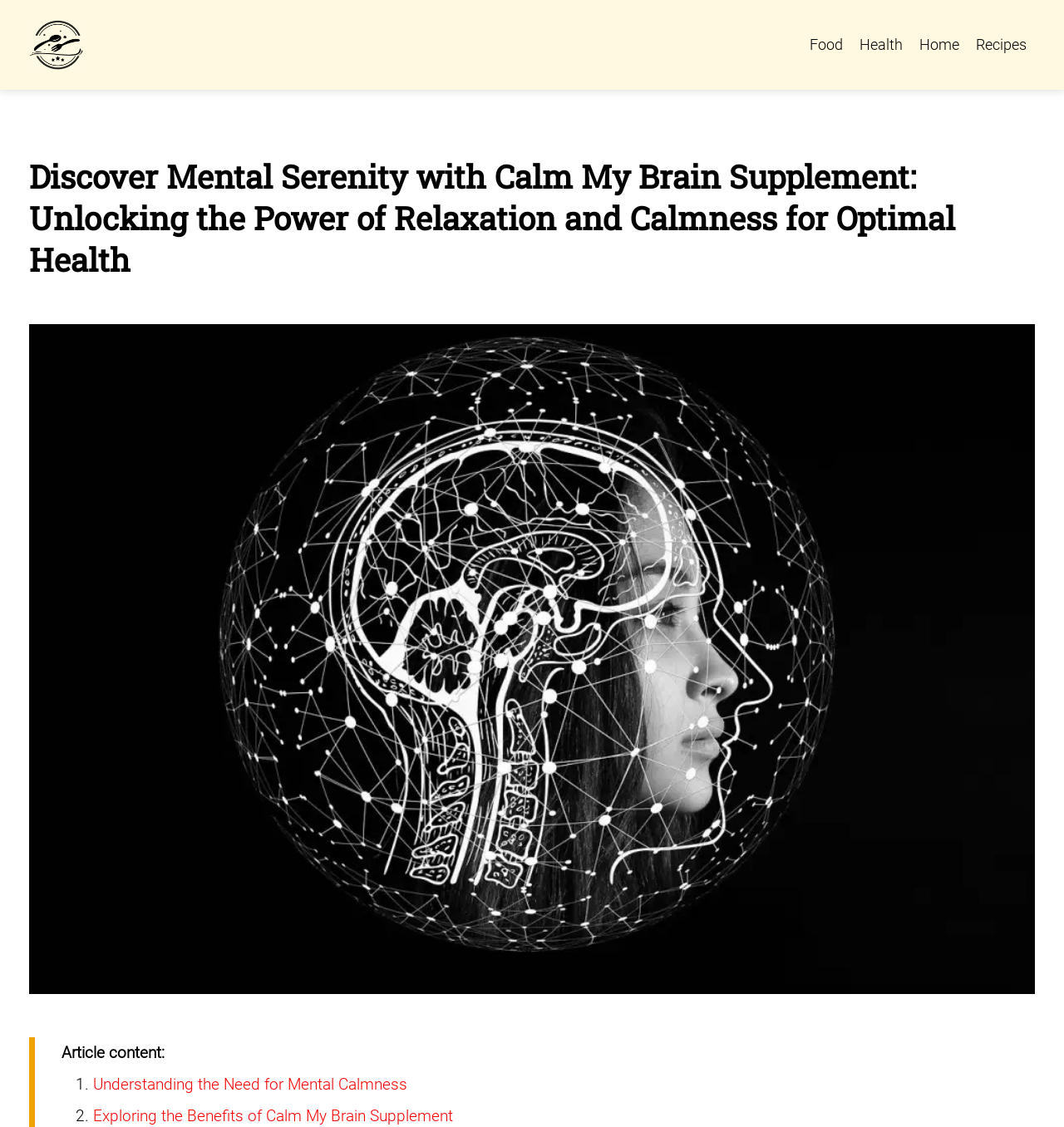Please identify the bounding box coordinates of the element on the webpage that should be clicked to follow this instruction: "view the 'Calm My Brain Supplement' image". The bounding box coordinates should be given as four float numbers between 0 and 1, formatted as [left, top, right, bottom].

[0.027, 0.287, 0.973, 0.882]